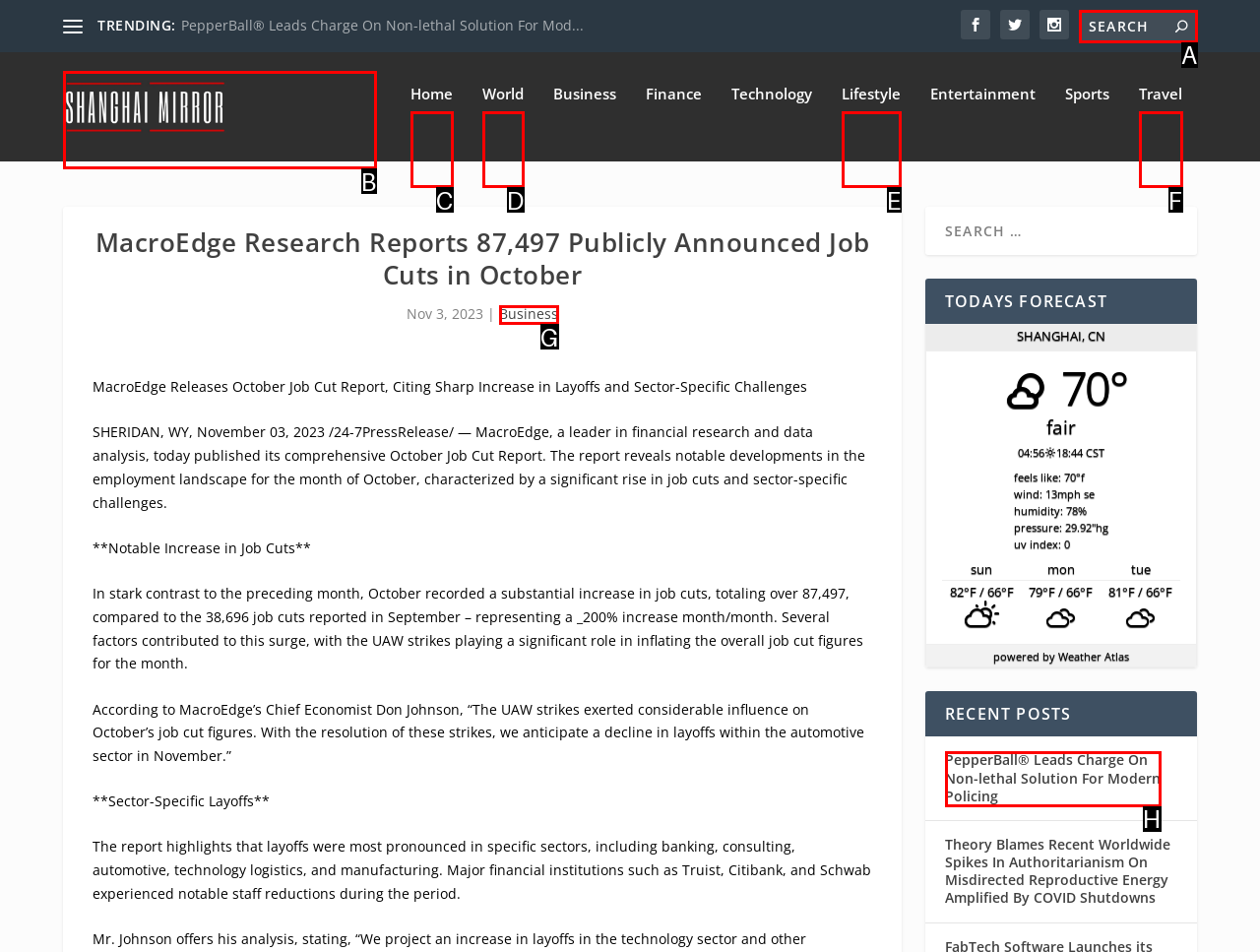From the choices provided, which HTML element best fits the description: name="s" placeholder="Search" title="Search for:"? Answer with the appropriate letter.

A